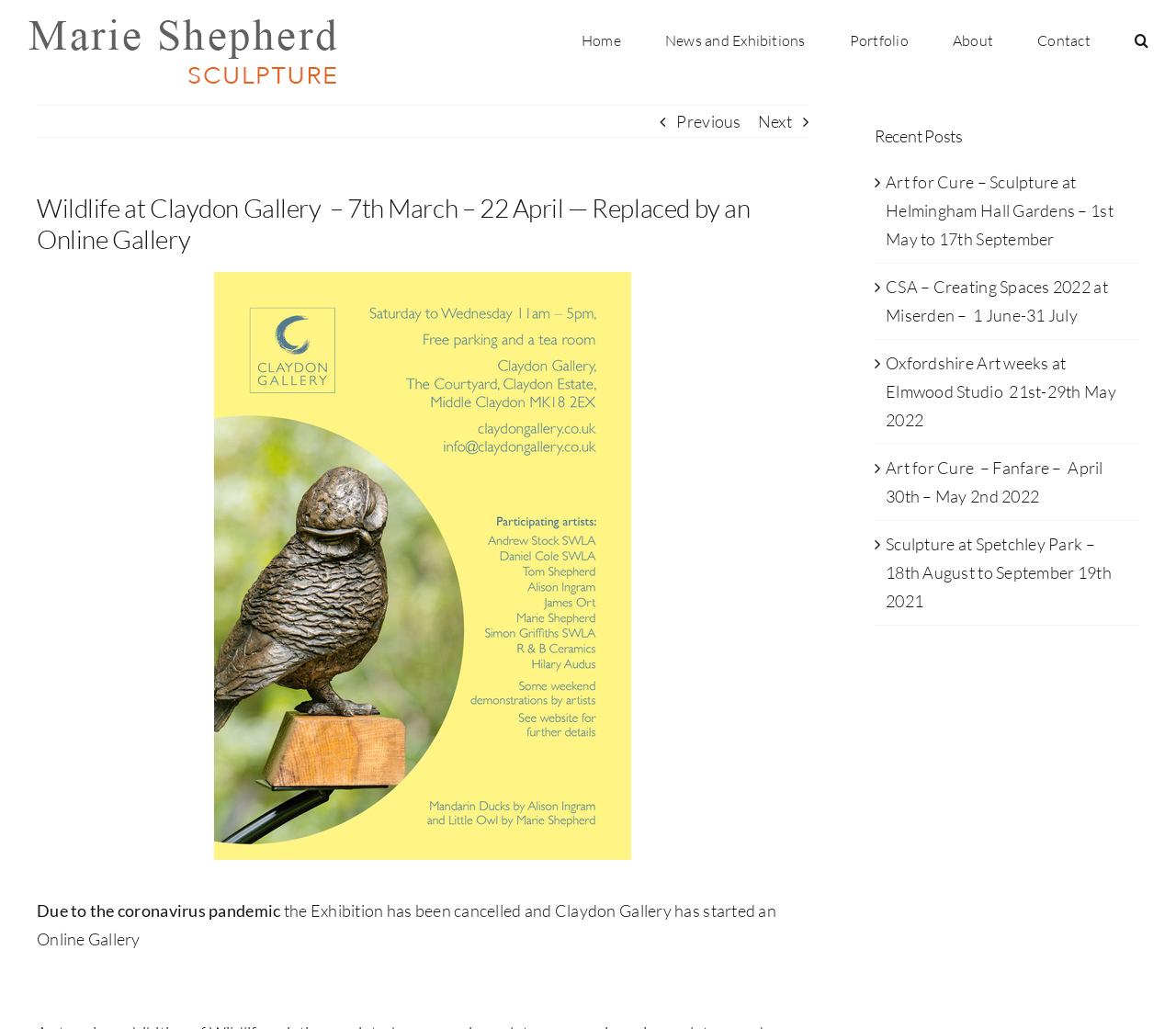Identify the bounding box coordinates for the element you need to click to achieve the following task: "Go to Home page". Provide the bounding box coordinates as four float numbers between 0 and 1, in the form [left, top, right, bottom].

[0.494, 0.0, 0.528, 0.075]